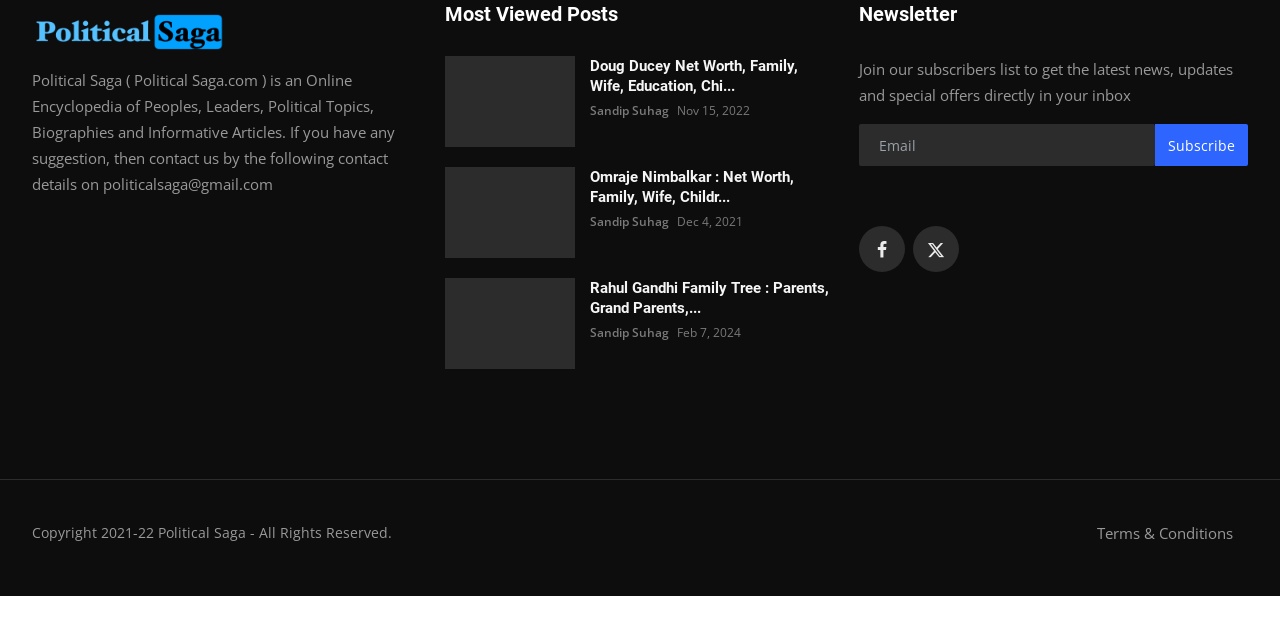Locate the bounding box coordinates of the clickable element to fulfill the following instruction: "Click on the 'Omraje Nimbalkar : Net Worth, Family, Wife, Children, Parents, Education, Salary and Biography' link". Provide the coordinates as four float numbers between 0 and 1 in the format [left, top, right, bottom].

[0.348, 0.267, 0.449, 0.412]